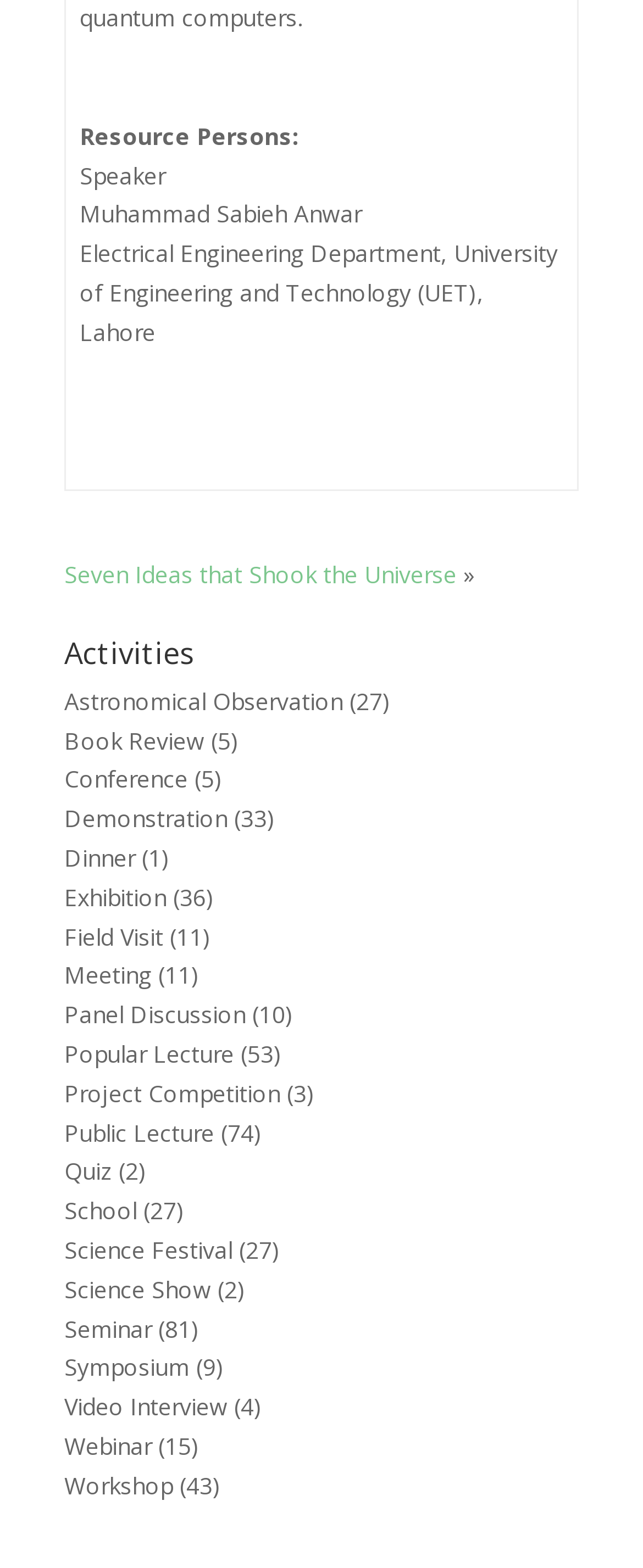Could you highlight the region that needs to be clicked to execute the instruction: "Click on 'Seven Ideas that Shook the Universe'"?

[0.1, 0.356, 0.71, 0.376]